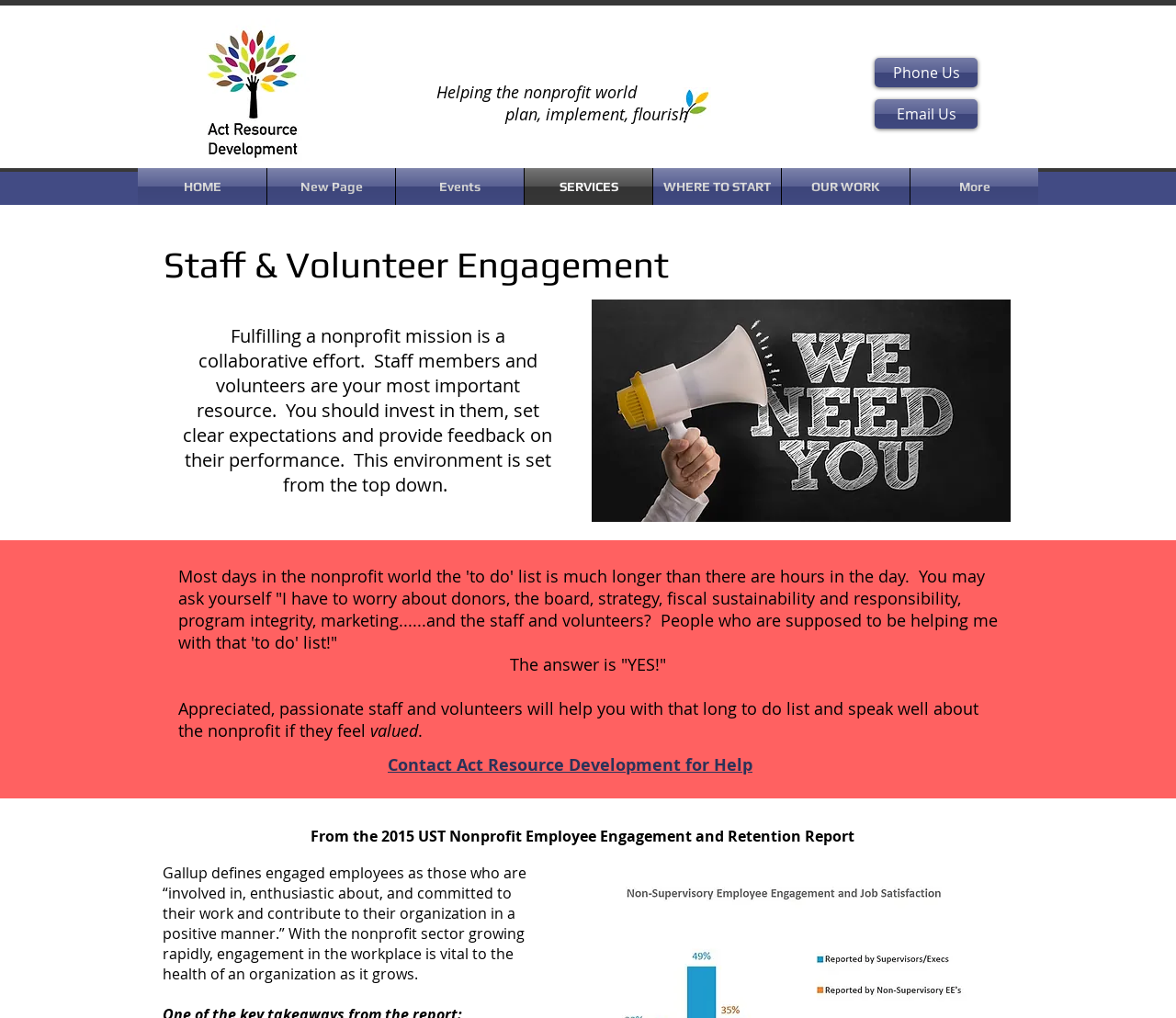Identify and provide the bounding box for the element described by: "Email Us".

[0.744, 0.097, 0.831, 0.126]